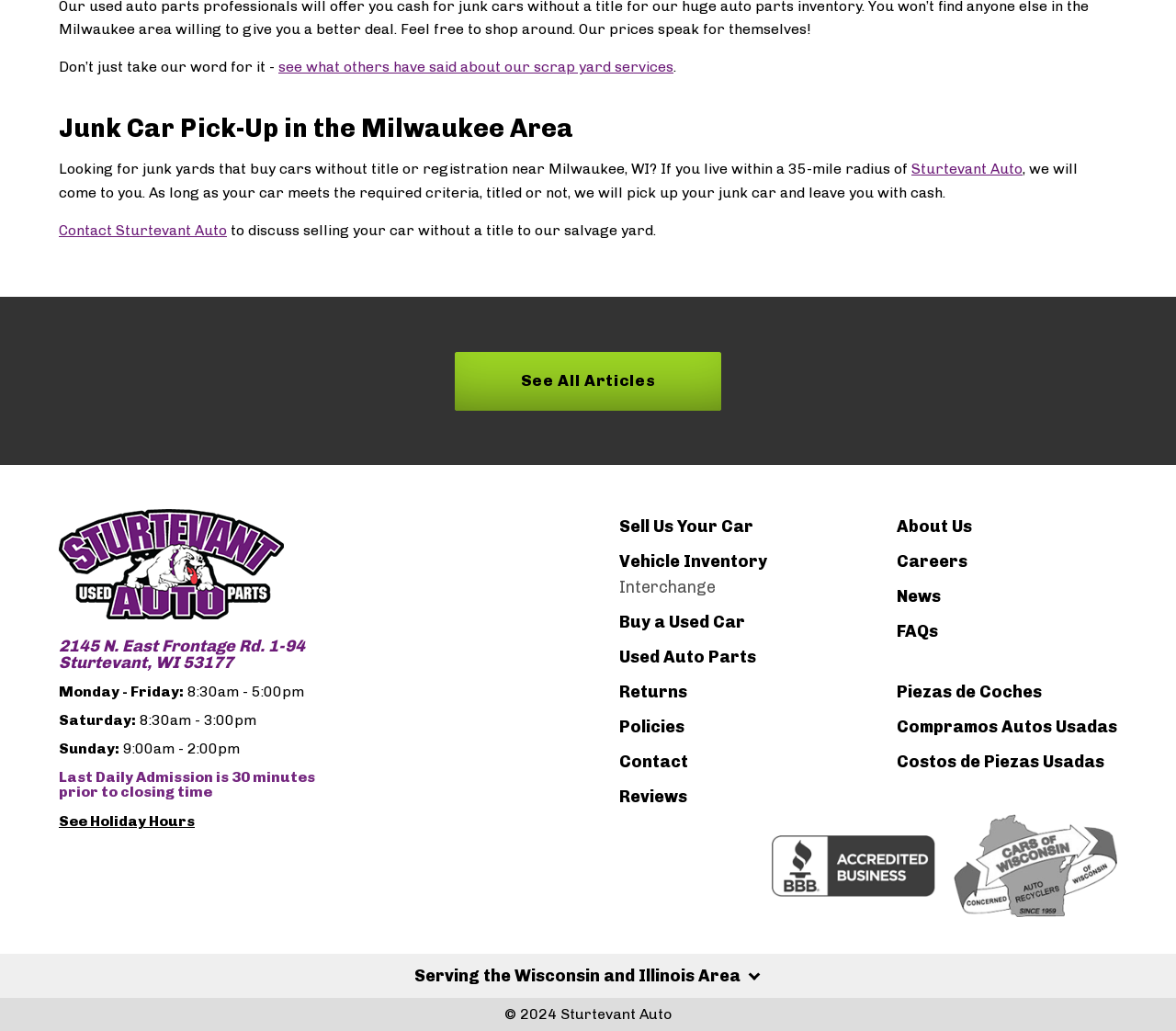Given the description of a UI element: "Costos de Piezas Usadas", identify the bounding box coordinates of the matching element in the webpage screenshot.

[0.762, 0.729, 0.939, 0.749]